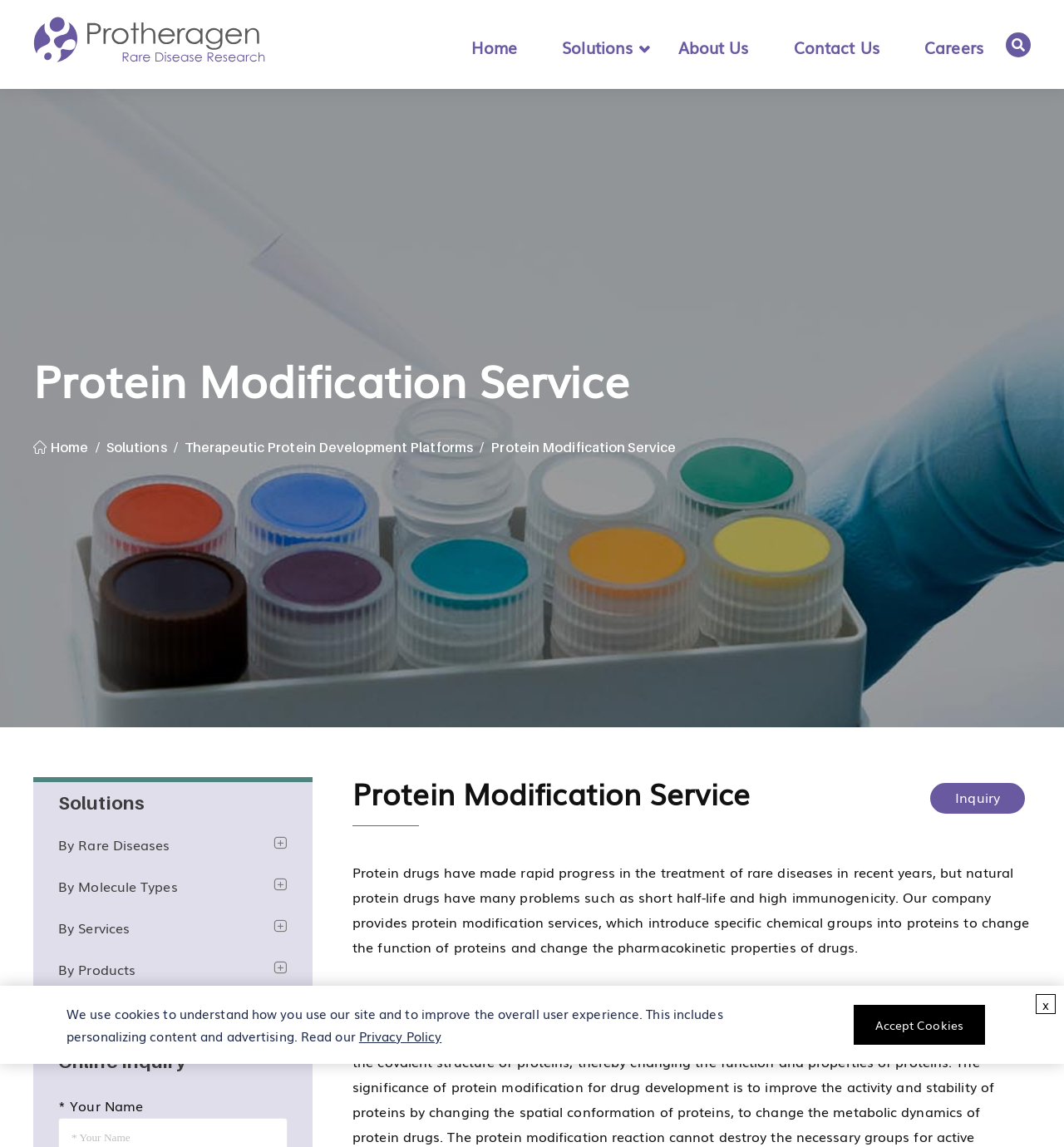Kindly determine the bounding box coordinates for the area that needs to be clicked to execute this instruction: "View Solutions".

[0.528, 0.031, 0.595, 0.052]